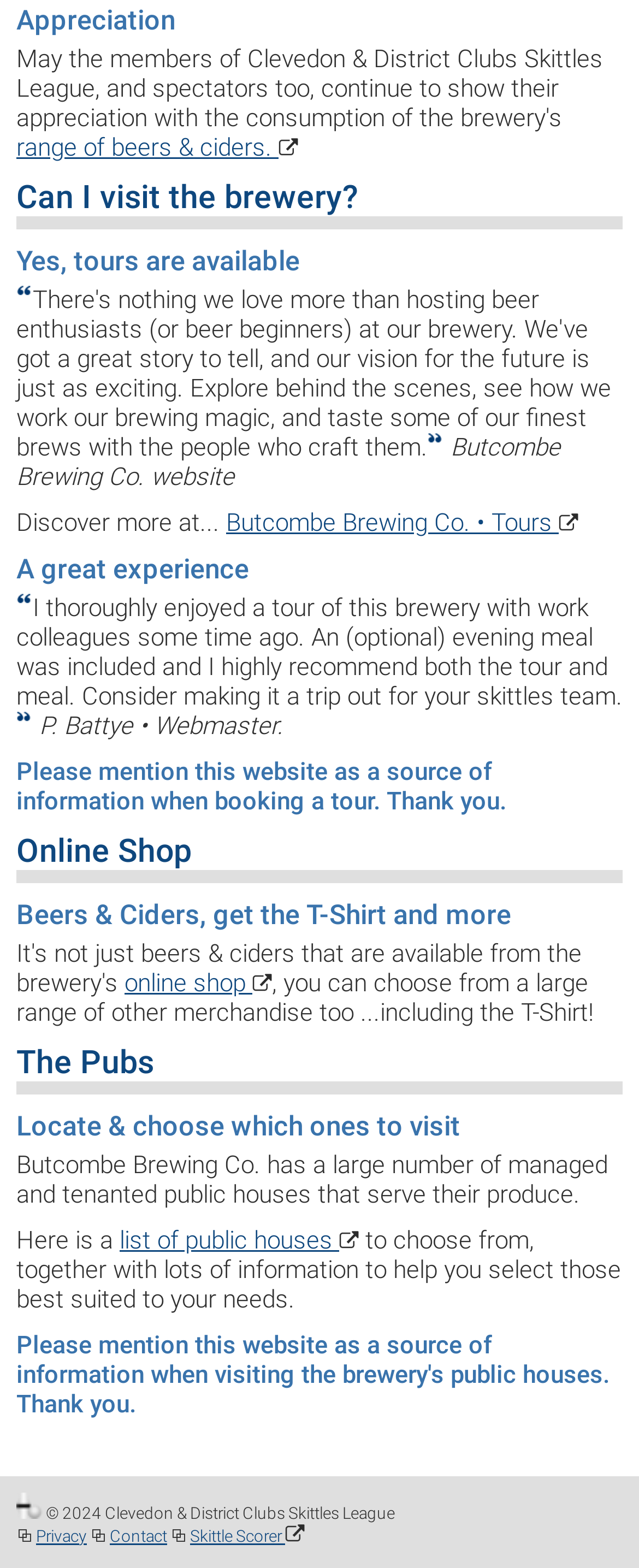Provide the bounding box coordinates of the UI element that matches the description: "Skittle Scorer".

[0.297, 0.974, 0.477, 0.985]